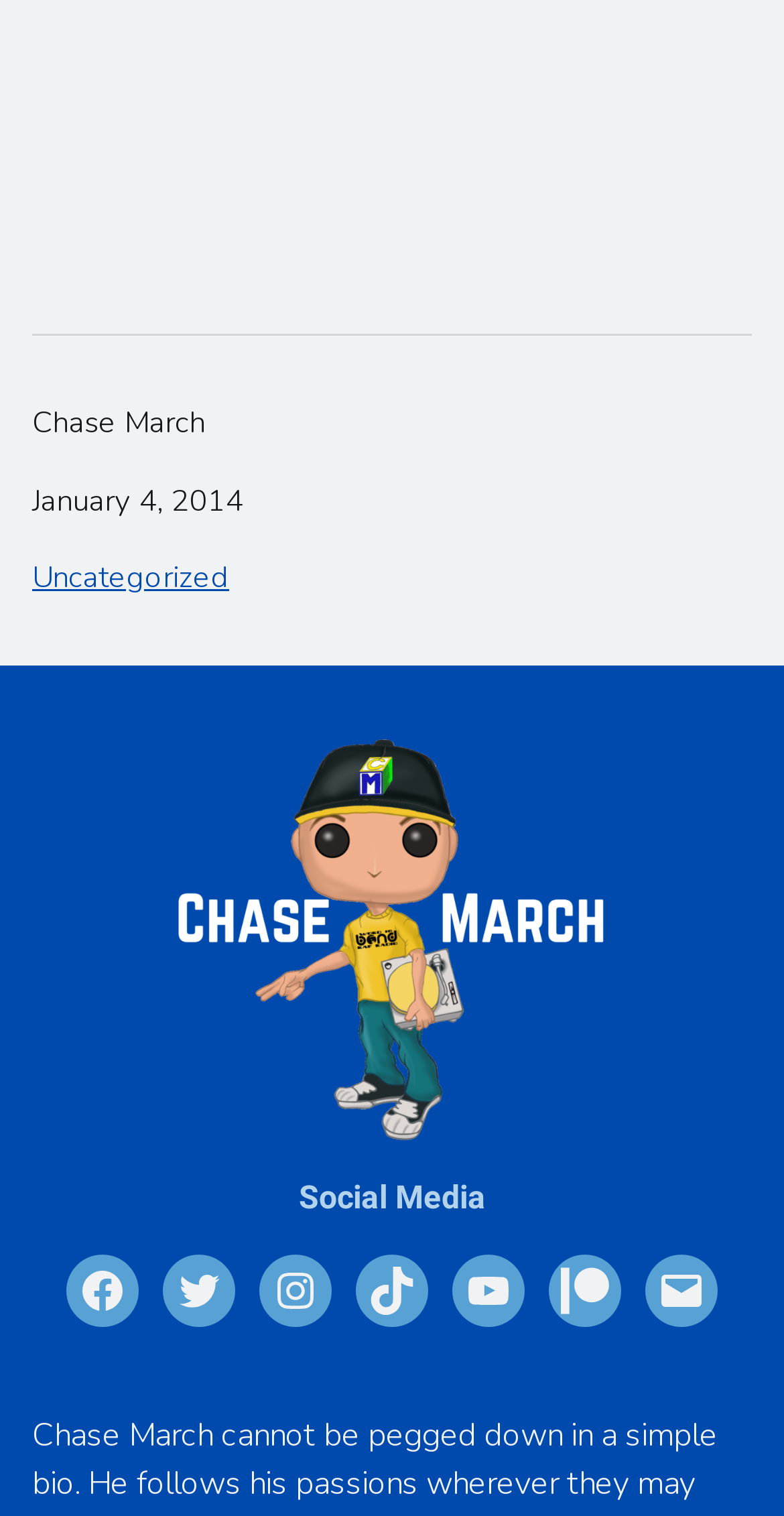Locate the bounding box of the UI element defined by this description: "Menu". The coordinates should be given as four float numbers between 0 and 1, formatted as [left, top, right, bottom].

None